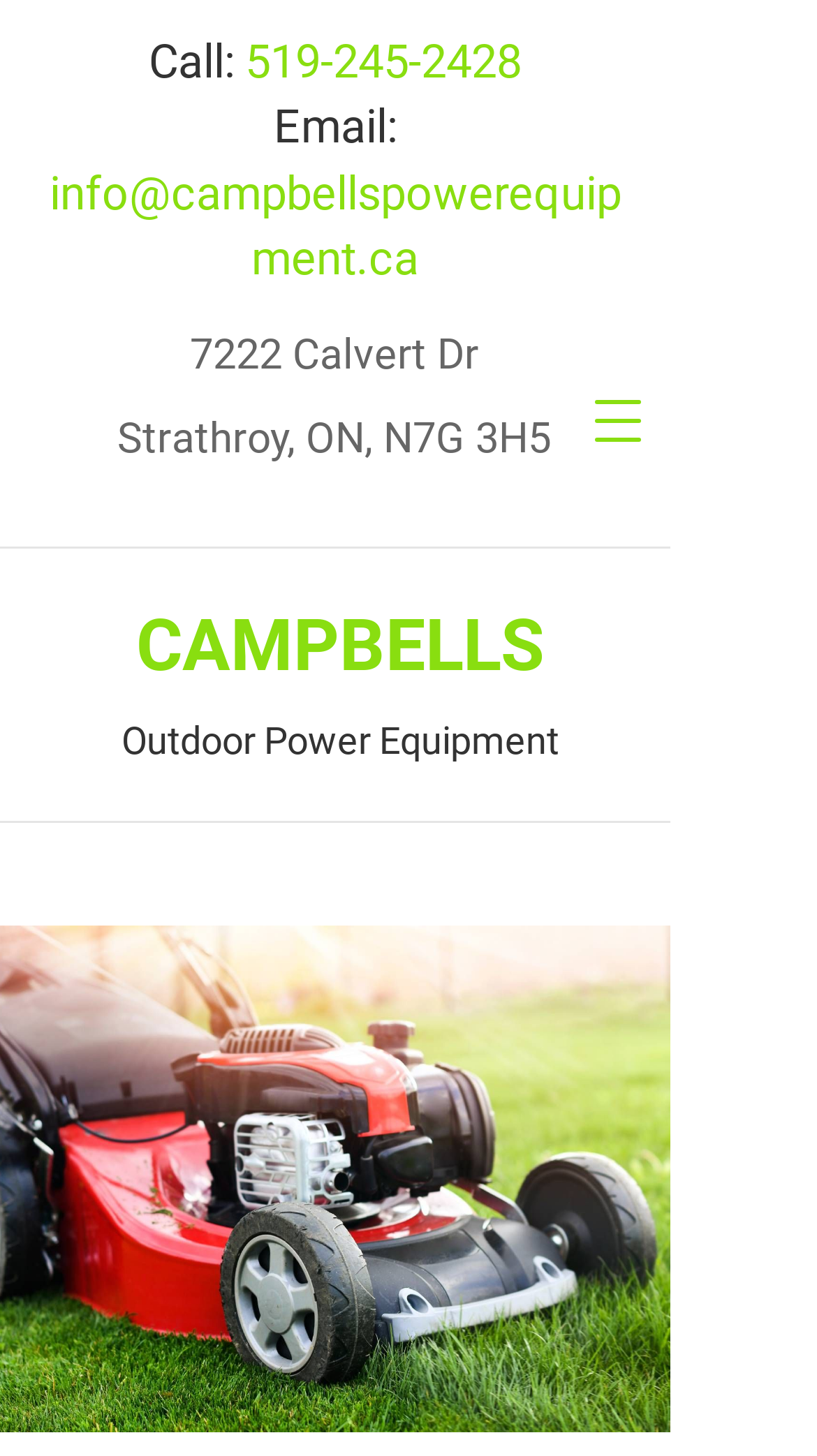What is the name of the shop?
Use the image to give a comprehensive and detailed response to the question.

I found the name of the shop by looking at the top section of the webpage, where it displays the name 'Campbells Outdoor Power Equipment'.